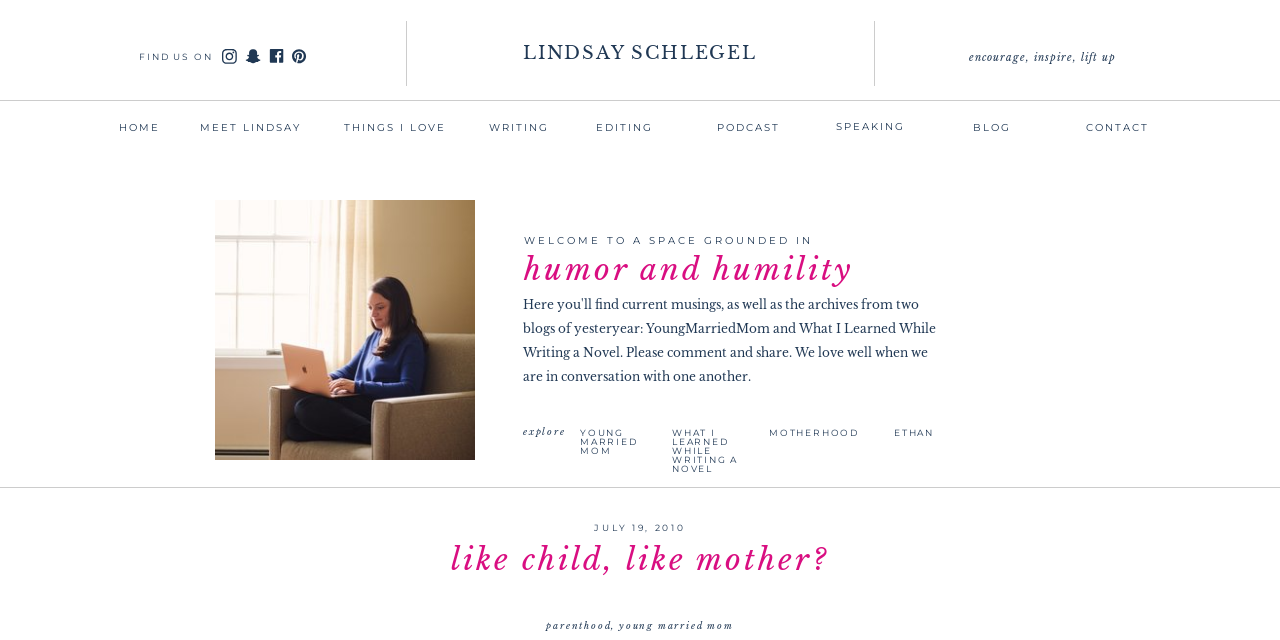What are the categories of the blog?
Based on the image, give a one-word or short phrase answer.

Editing, Writing, Podcast, Blog, Contact